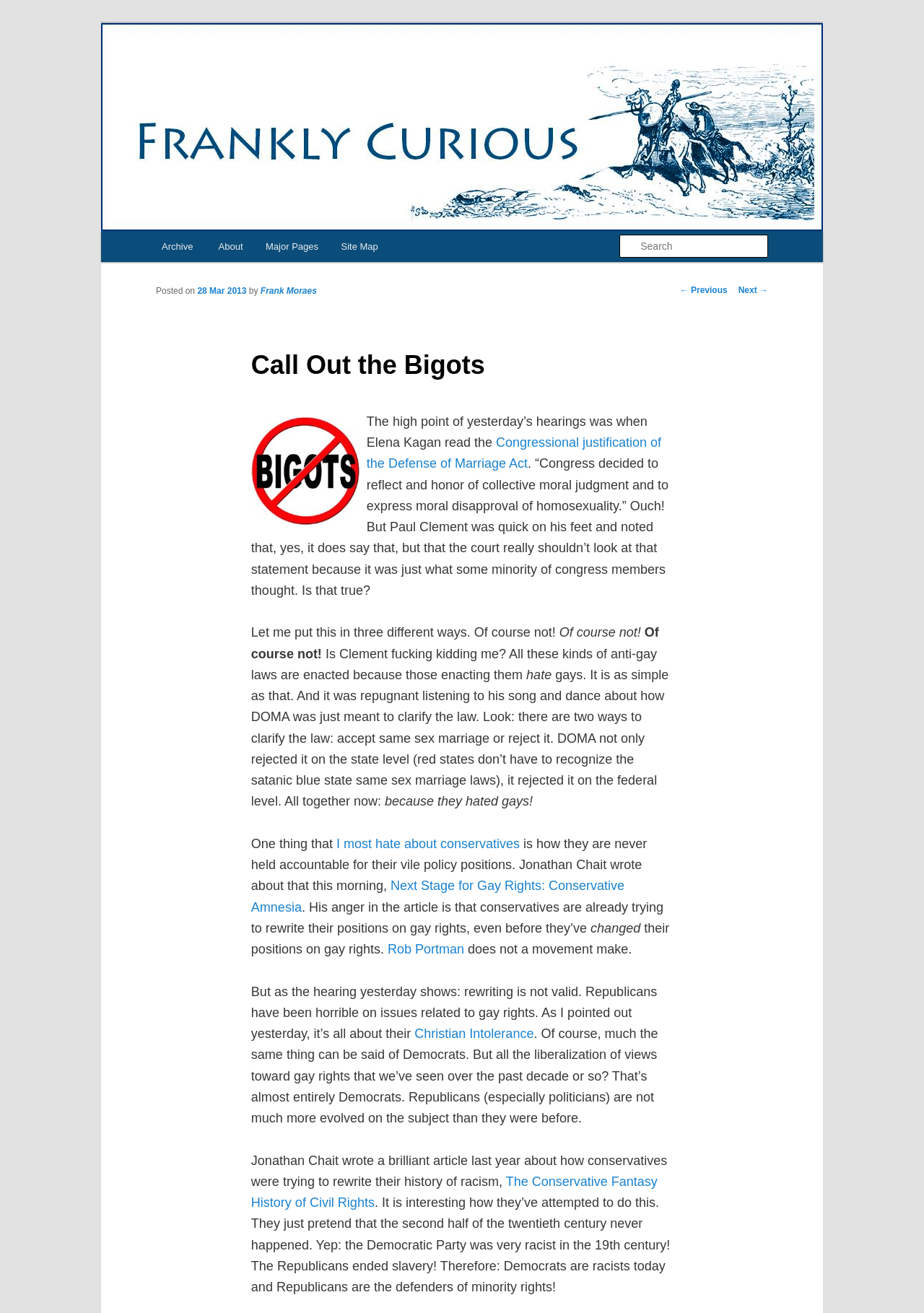Show the bounding box coordinates for the HTML element described as: "I most hate about conservatives".

[0.364, 0.637, 0.563, 0.648]